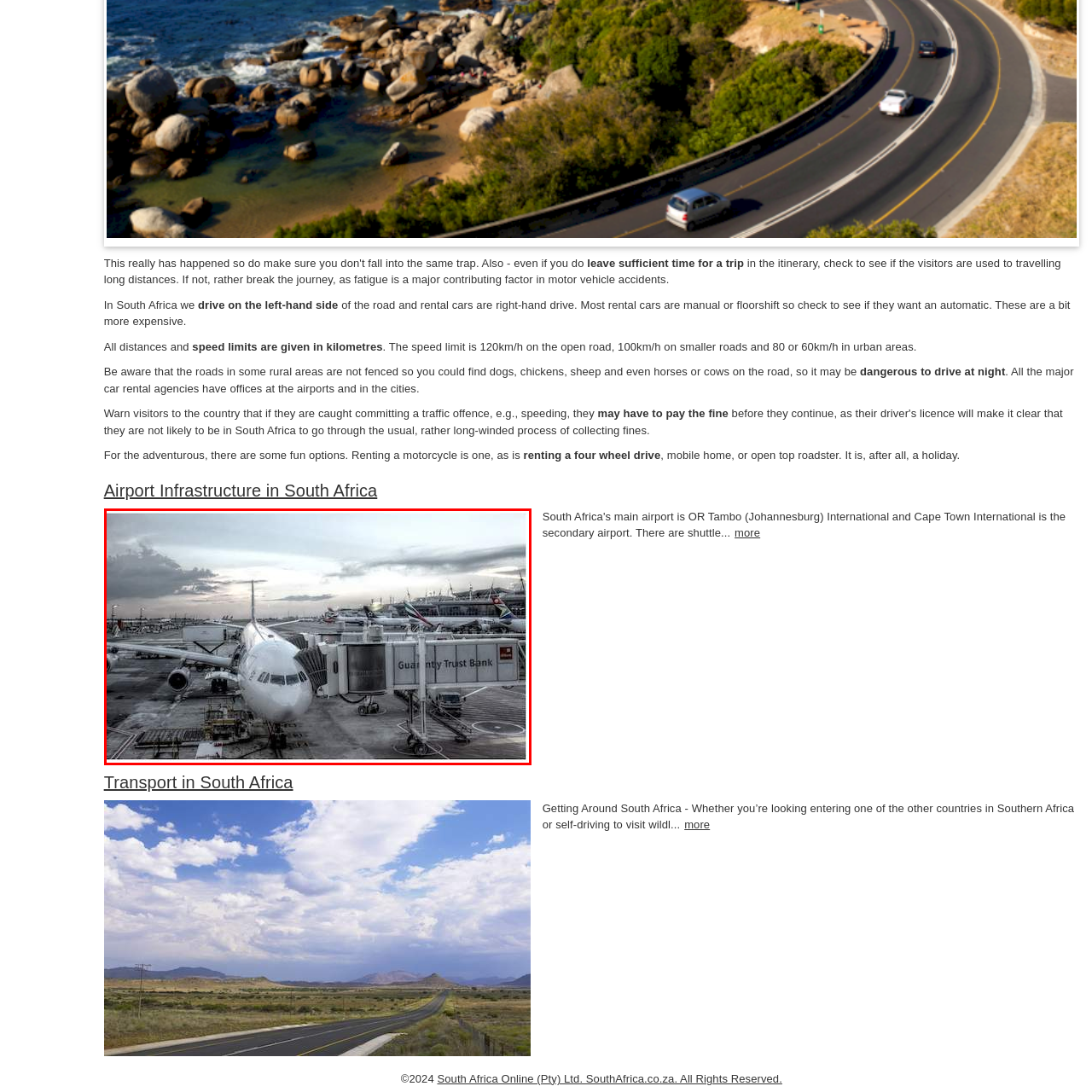Offer a detailed caption for the image that is surrounded by the red border.

The image captures a bustling airport scene in South Africa, showcasing a commercial aircraft parked at a terminal. The aircraft, a narrow-body jet, is prominently positioned with its nose directed towards the boarding gate marked with the signage "Guaranty Trust Bank." The background features a busy tarmac filled with various airlines' planes, indicating a hive of activity typical of a major international airport. The atmosphere is enhanced by a moody sky, hinting at the time of day, which likely leans towards twilight or dawn. This visual complements the information about airport infrastructure and transport options discussed in the document, emphasizing the connectivity and travel experiences available in South Africa.